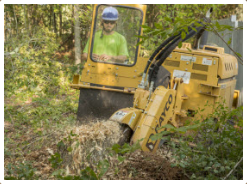Explain the details of the image comprehensively.

The image depicts a professional using a powerful wood chipper in a lush, wooded area, showcasing the process of stump grinding and land clearing. The operator, wearing a hard hat and safety gear, is focused on managing the machine as it efficiently shreds vegetation, sending wood chips flying. This scene highlights the importance of effective tree removal and storm damage cleanup services, essential for maintaining healthy landscapes. The surrounding greenery underscores the connection between tree management and environmental stewardship, reflecting the adept work required in the field.